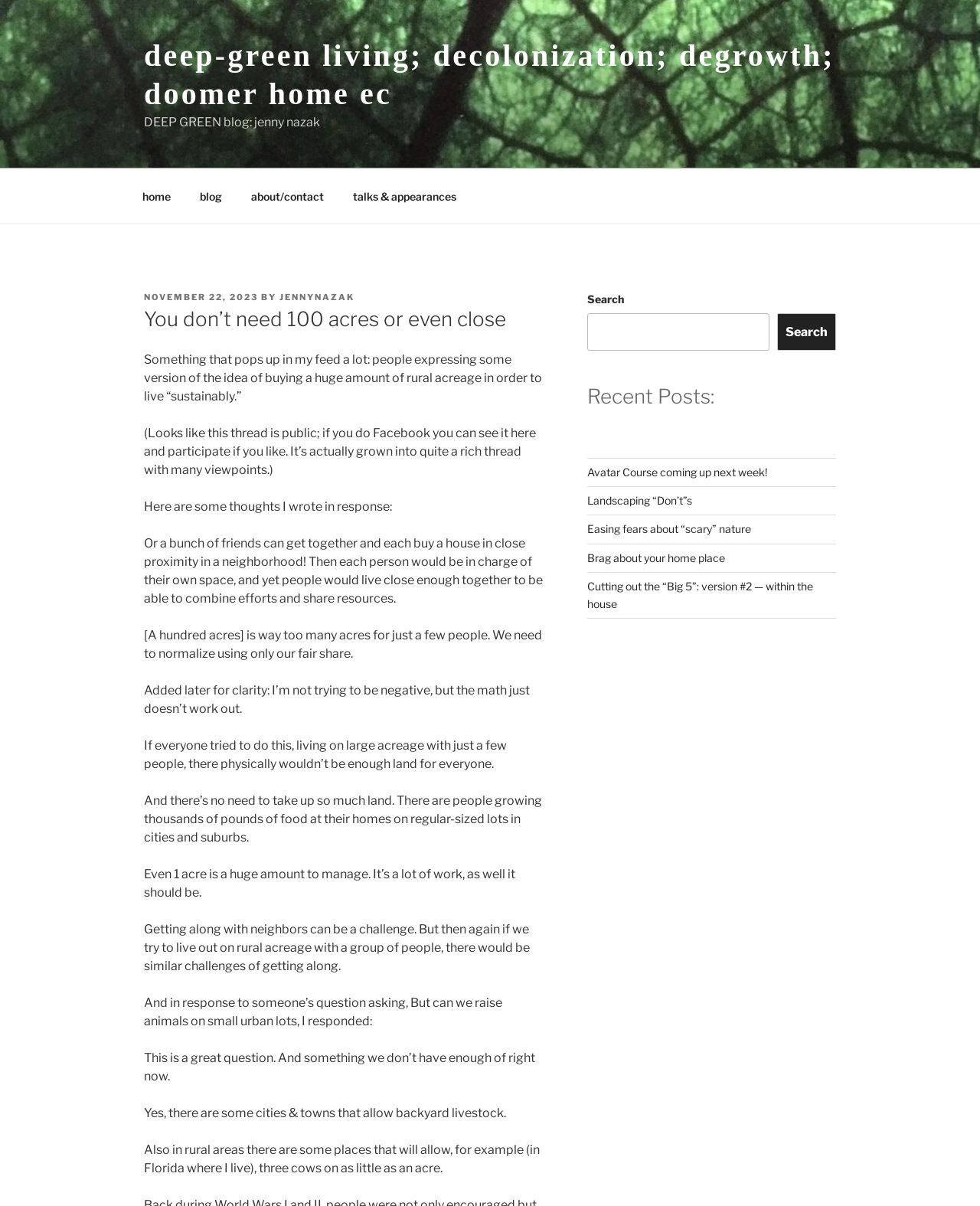Answer the following query concisely with a single word or phrase:
Is there a search function on the webpage?

Yes